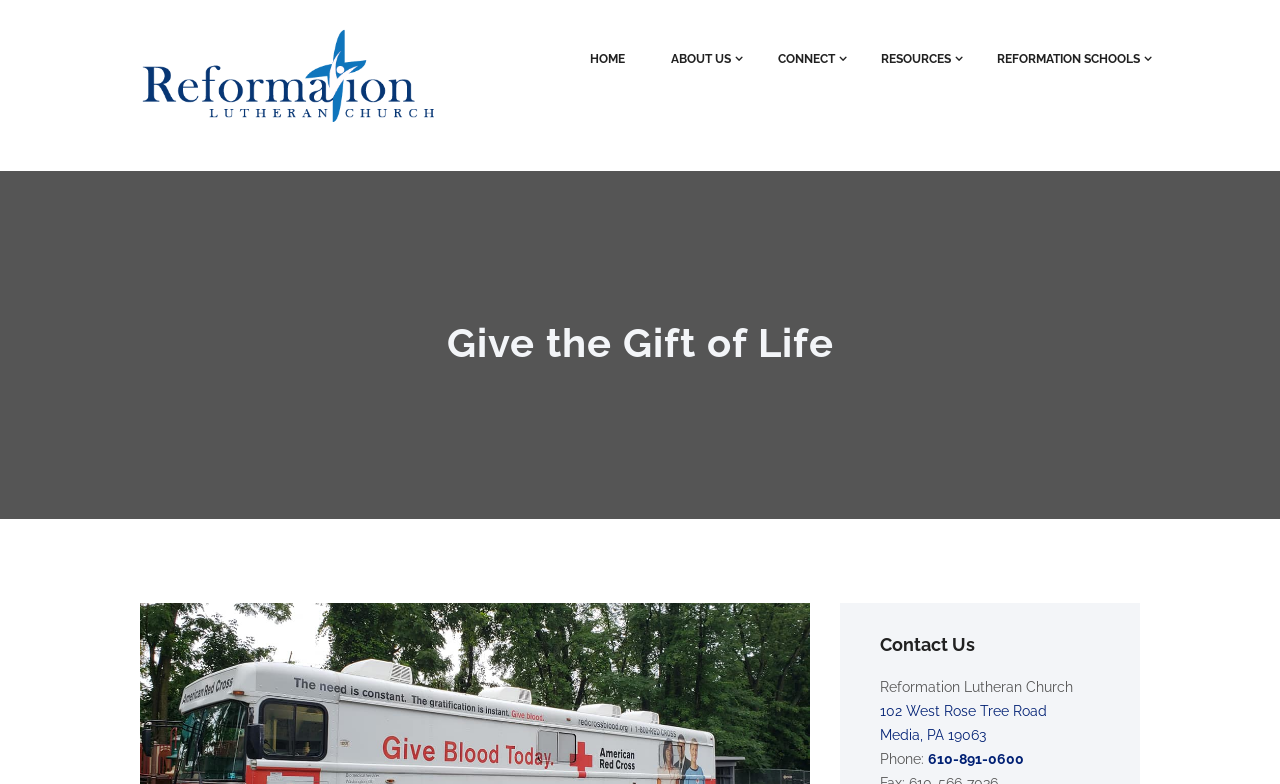Please answer the following question using a single word or phrase: 
What is the address of the church?

102 West Rose Tree Road Media, PA 19063